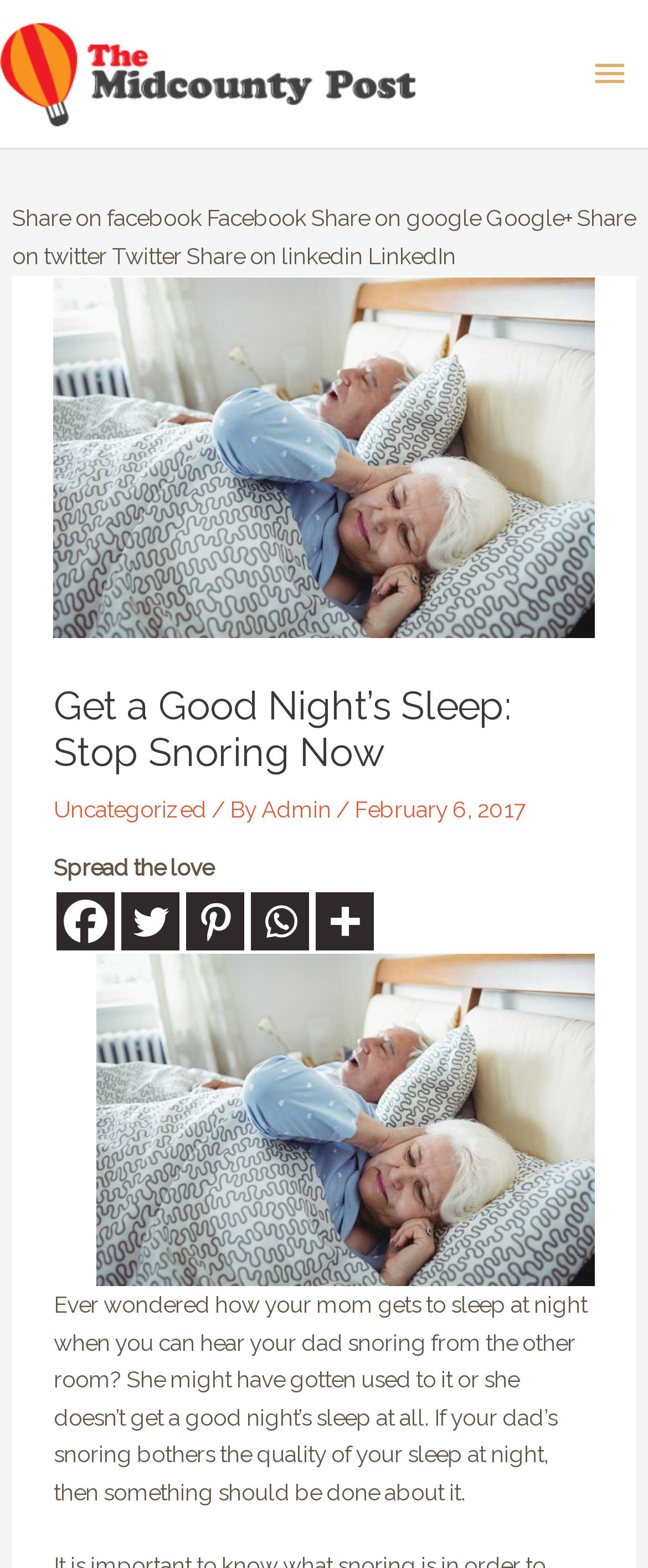Pinpoint the bounding box coordinates of the clickable element needed to complete the instruction: "Read the article about snoring habits". The coordinates should be provided as four float numbers between 0 and 1: [left, top, right, bottom].

[0.083, 0.823, 0.906, 0.96]